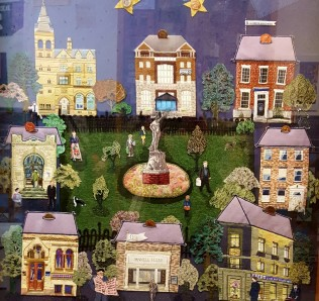What is the name of the artistic project associated with this image?
Look at the image and answer the question using a single word or phrase.

Leeds Tapestry 2000